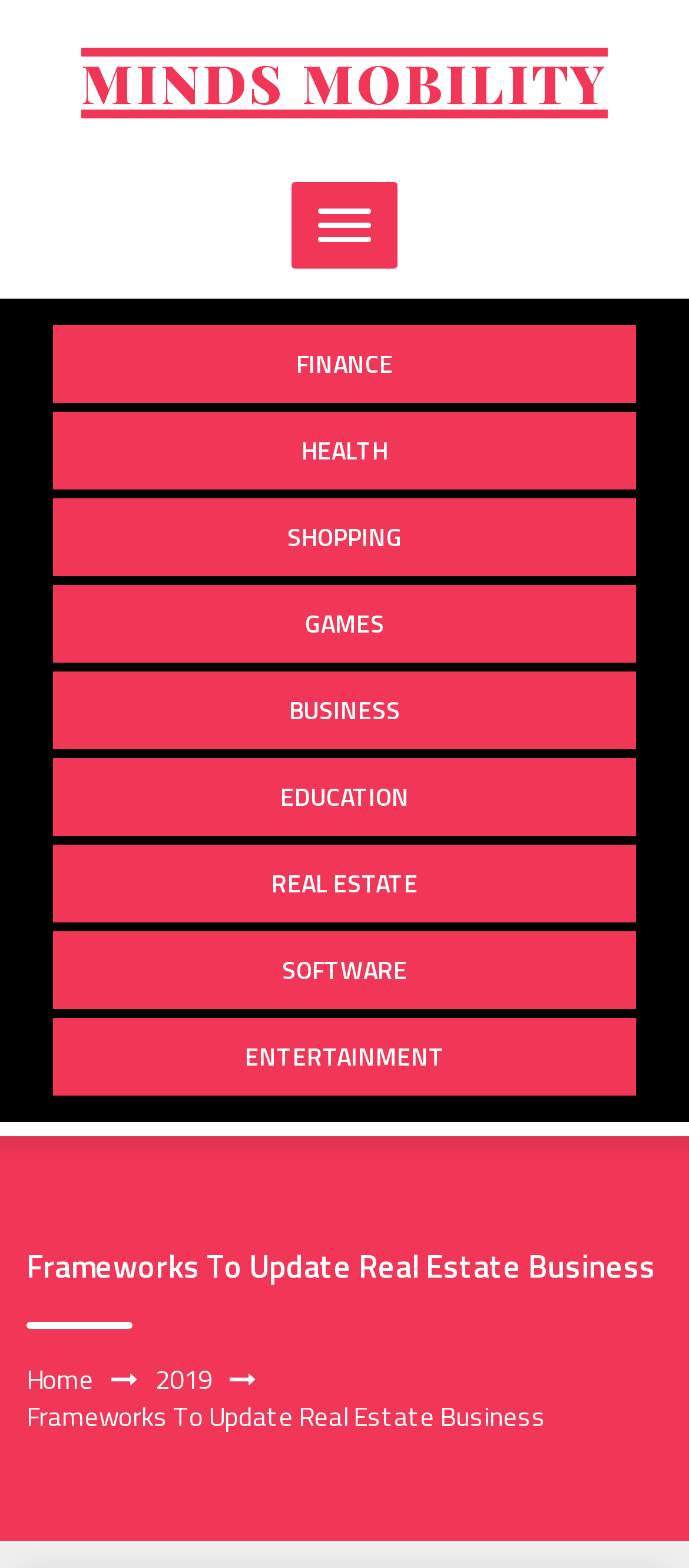What is the name of the company? Please answer the question using a single word or phrase based on the image.

Minds Mobility